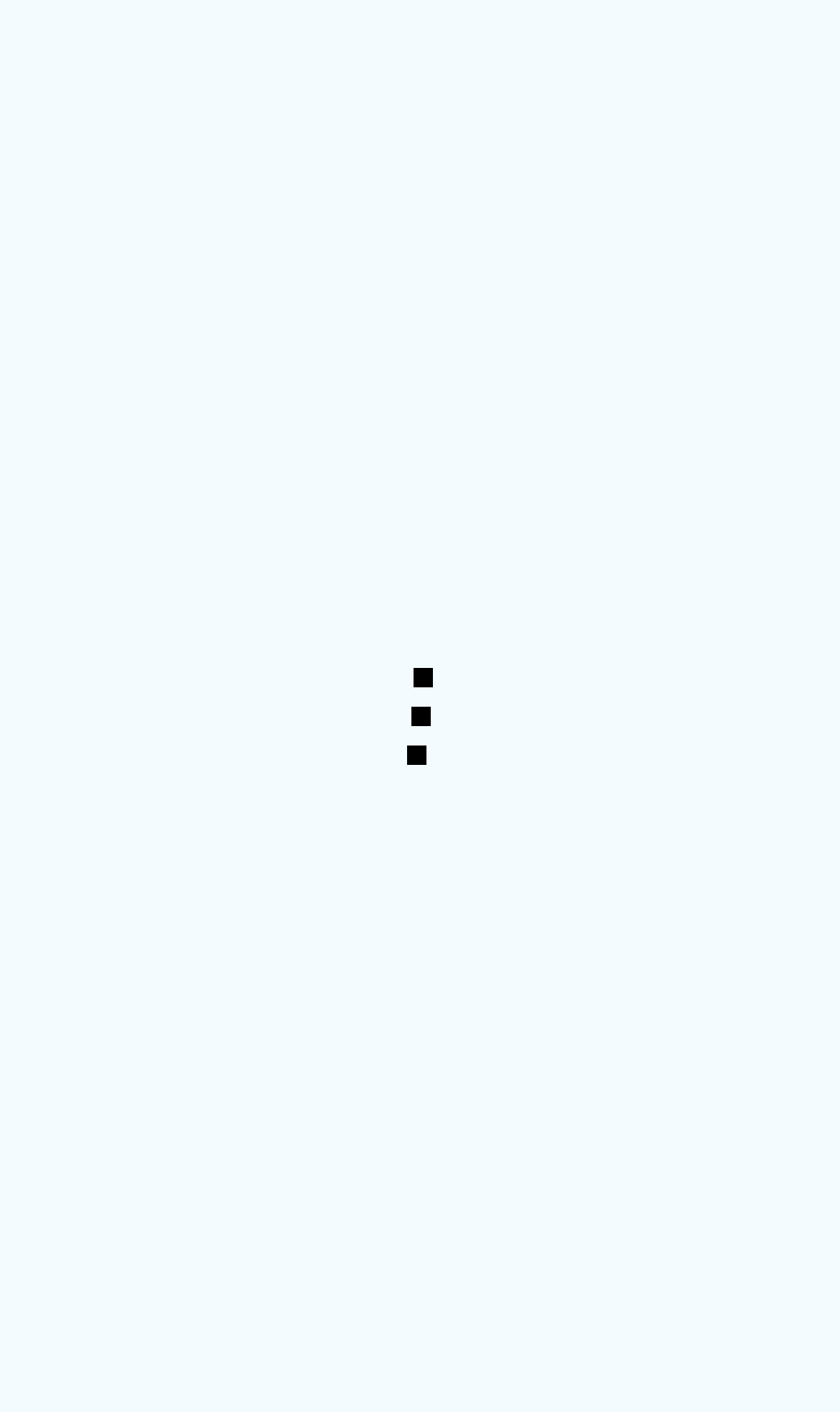What is the date of the post?
Please ensure your answer is as detailed and informative as possible.

The date of the post can be found below the main heading, where it says 'Posted on' followed by the date '7 September 2023' in a link format.